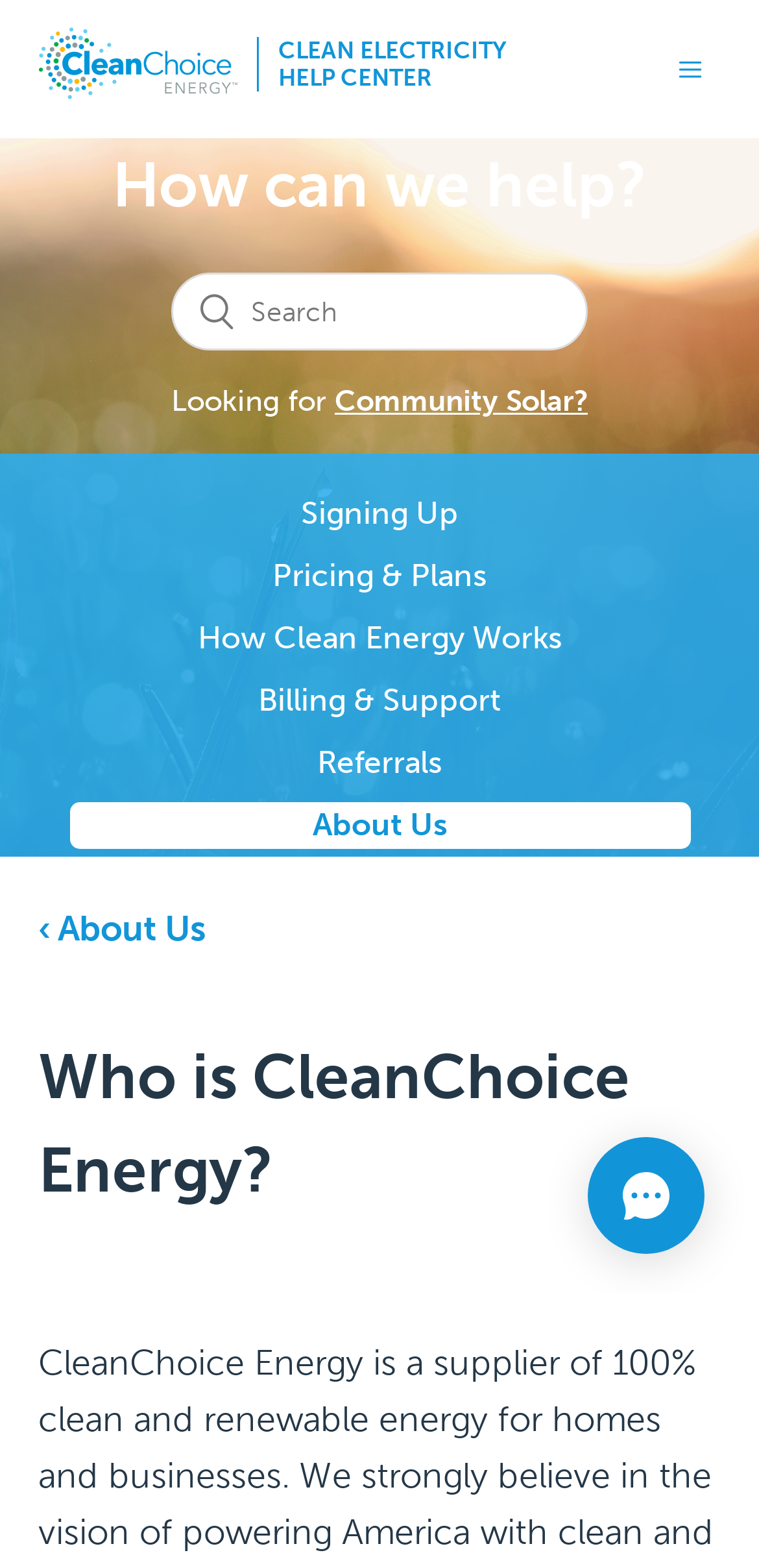What is the name of the help center?
Look at the screenshot and respond with a single word or phrase.

Clean Electricity Help Center